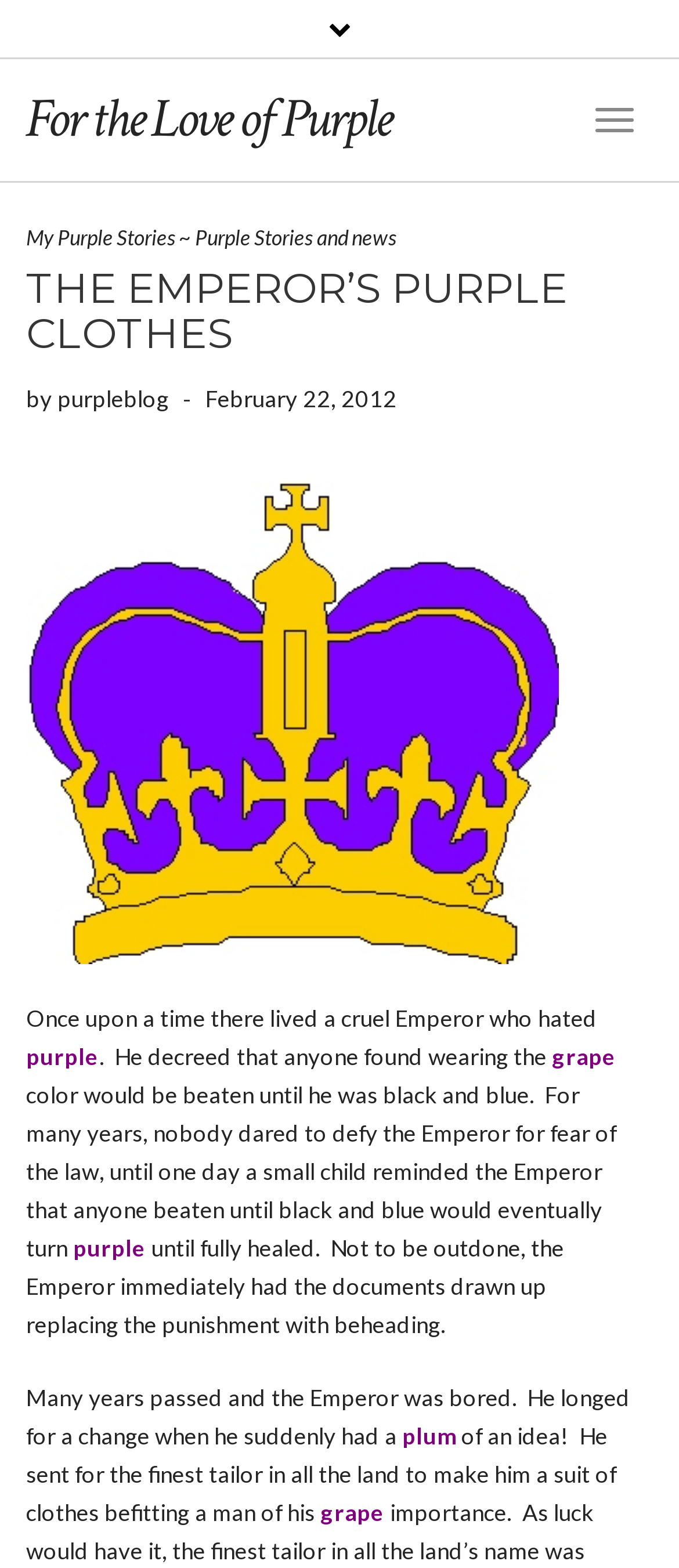Identify the bounding box for the UI element specified in this description: "For the Love of Purple". The coordinates must be four float numbers between 0 and 1, formatted as [left, top, right, bottom].

[0.038, 0.053, 0.574, 0.099]